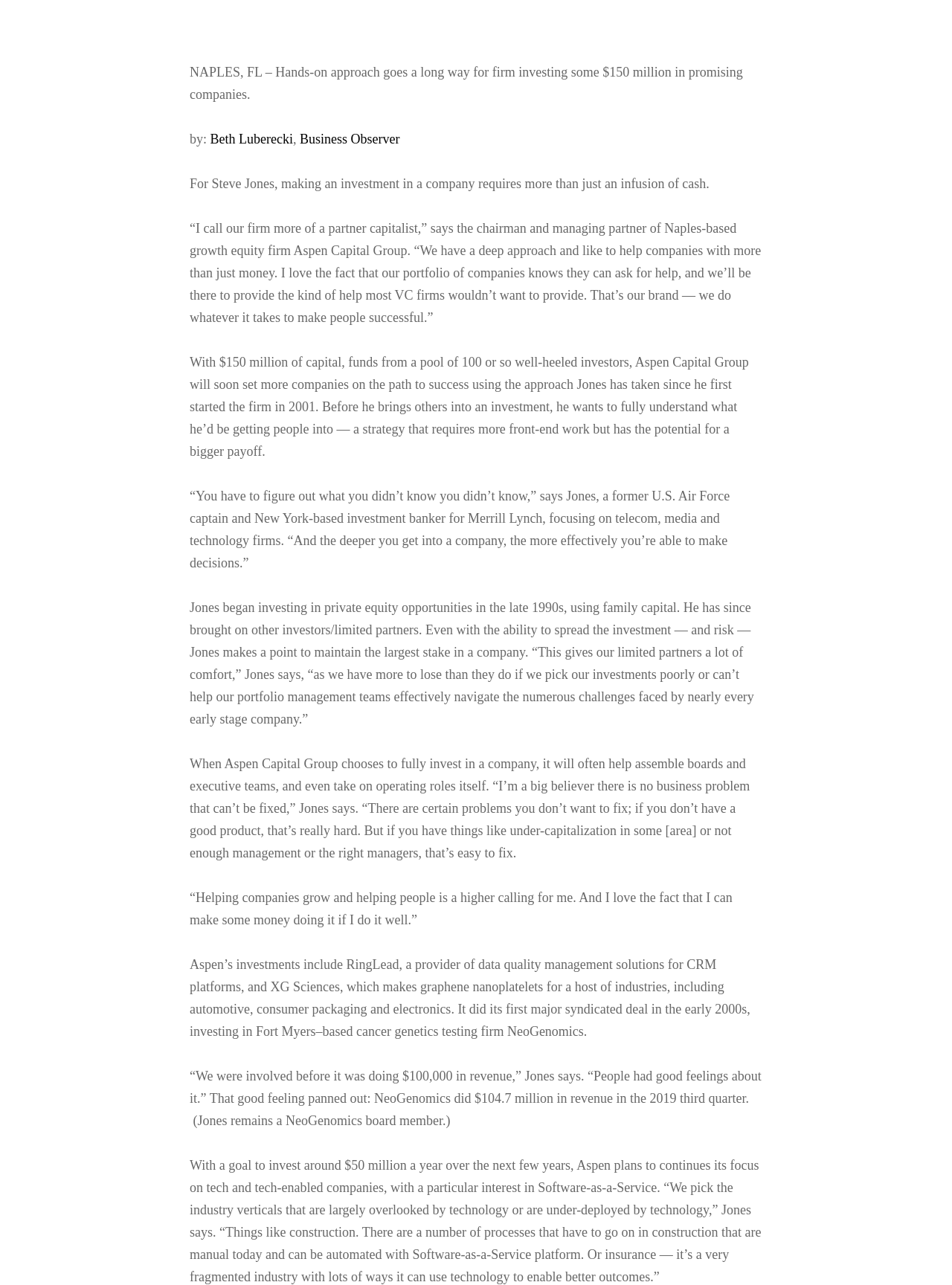Given the description "The New York Website Designer", determine the bounding box of the corresponding UI element.

[0.562, 0.342, 0.685, 0.35]